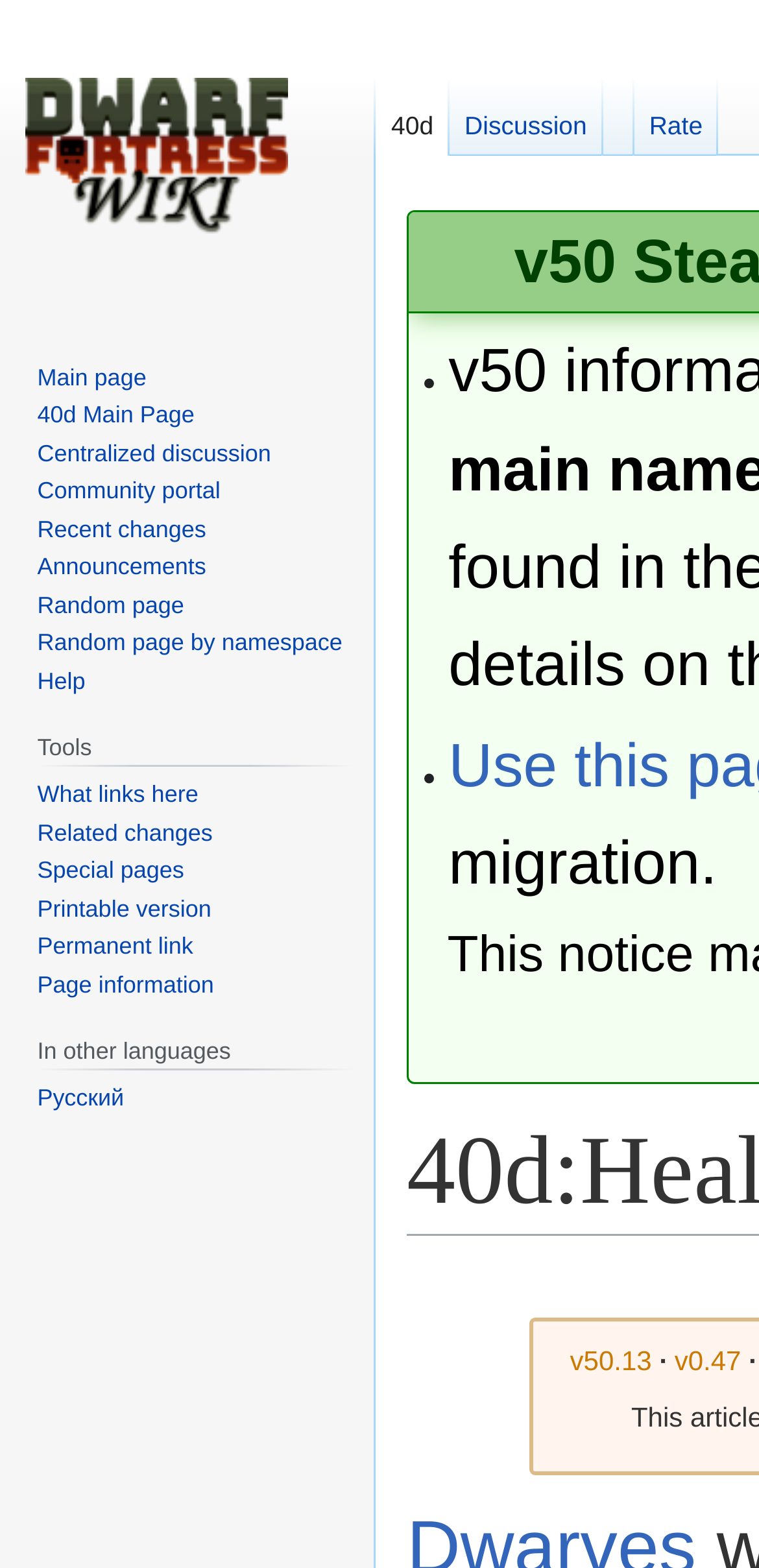Find the bounding box coordinates for the area you need to click to carry out the instruction: "Visit the main page". The coordinates should be four float numbers between 0 and 1, indicated as [left, top, right, bottom].

[0.0, 0.0, 0.41, 0.199]